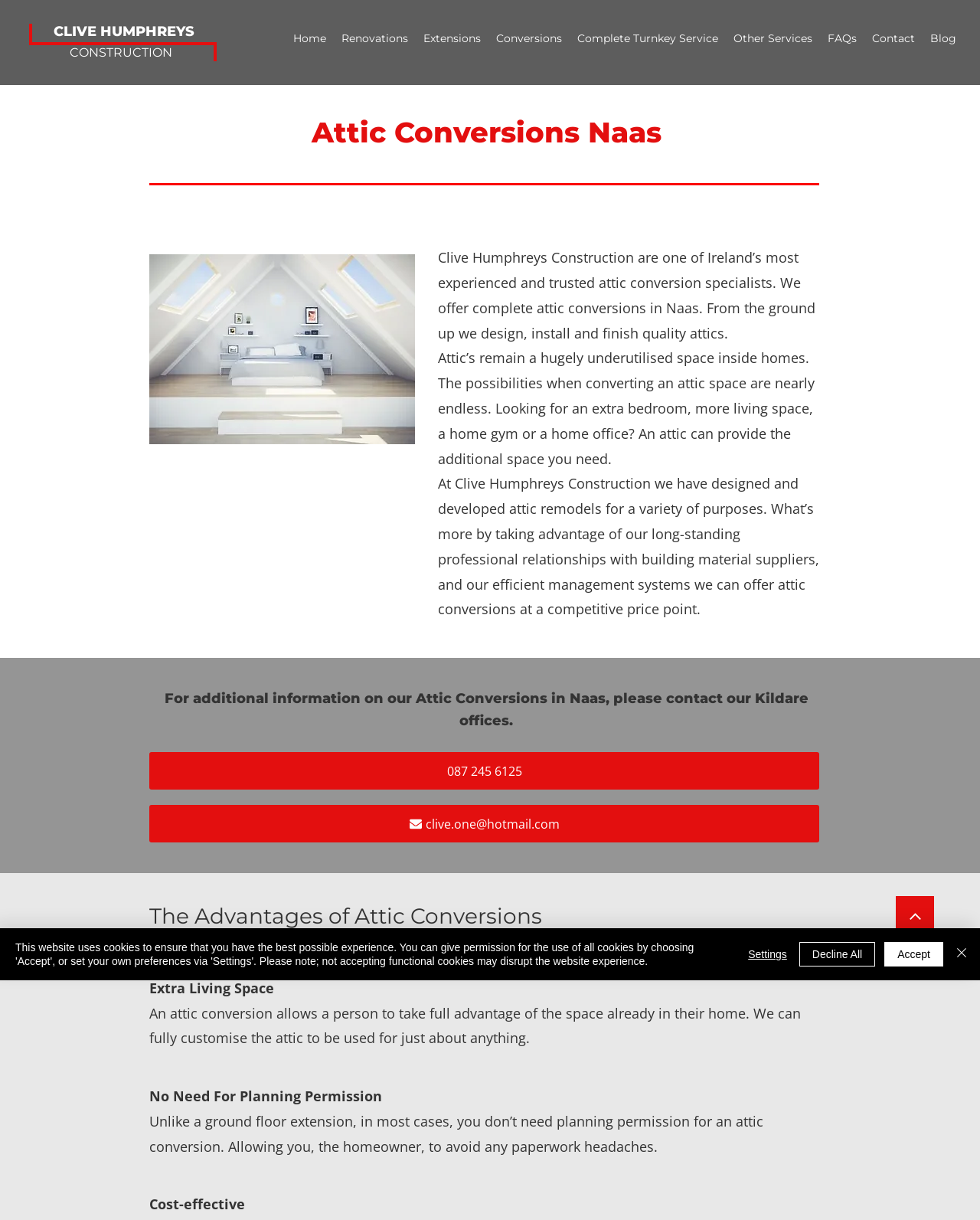Give a one-word or one-phrase response to the question: 
What is the company name?

Clive Humphreys Construction